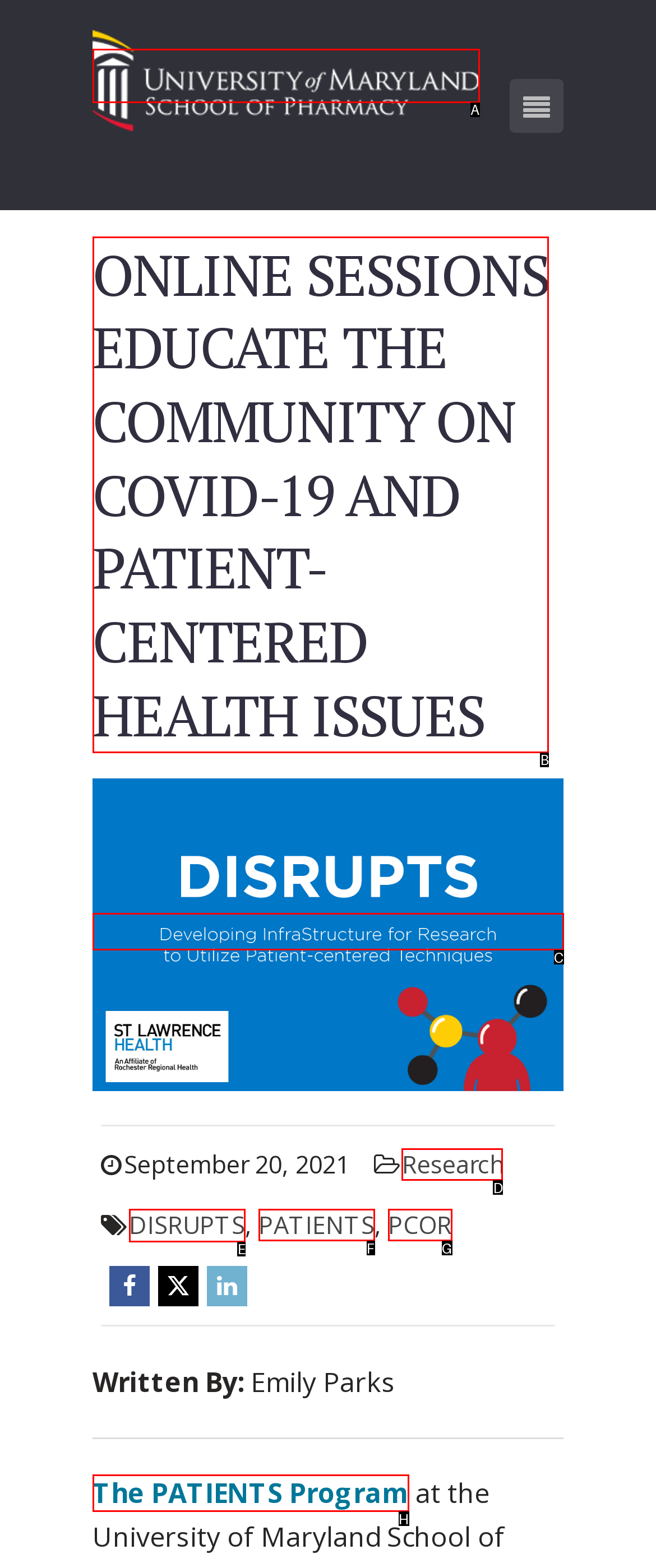Look at the highlighted elements in the screenshot and tell me which letter corresponds to the task: view story type DISRUPTS.

E